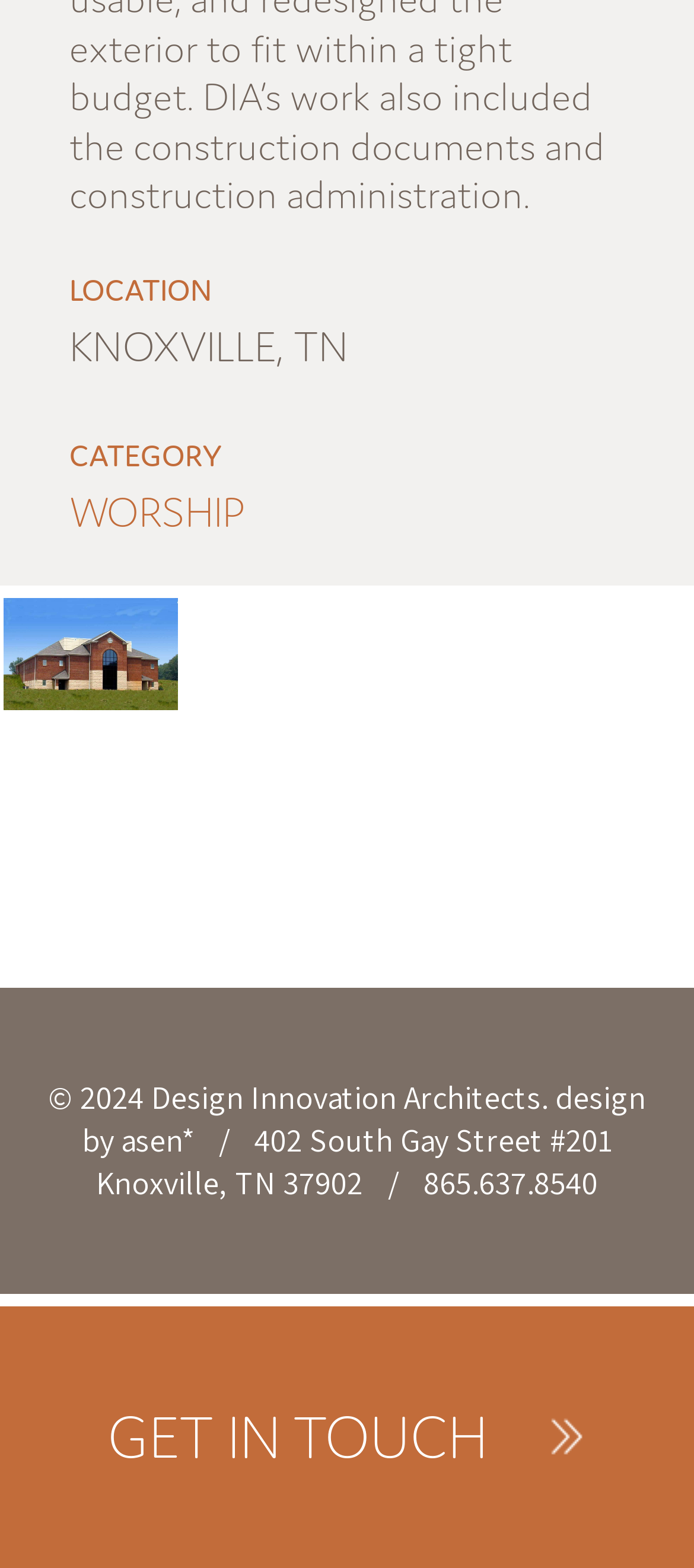Reply to the question below using a single word or brief phrase:
What is the location of Westlake Baptist Church?

Knoxville, TN